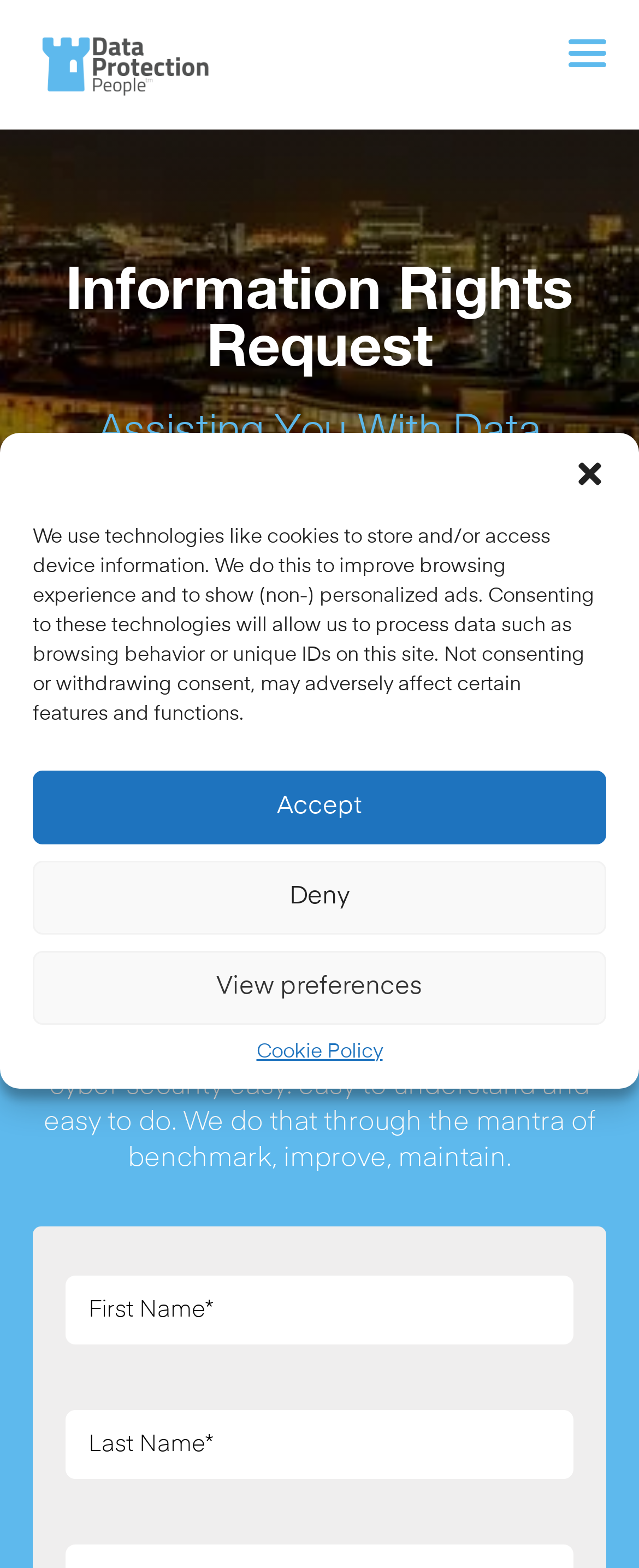Answer the question below in one word or phrase:
How many input fields are there for contact information?

2